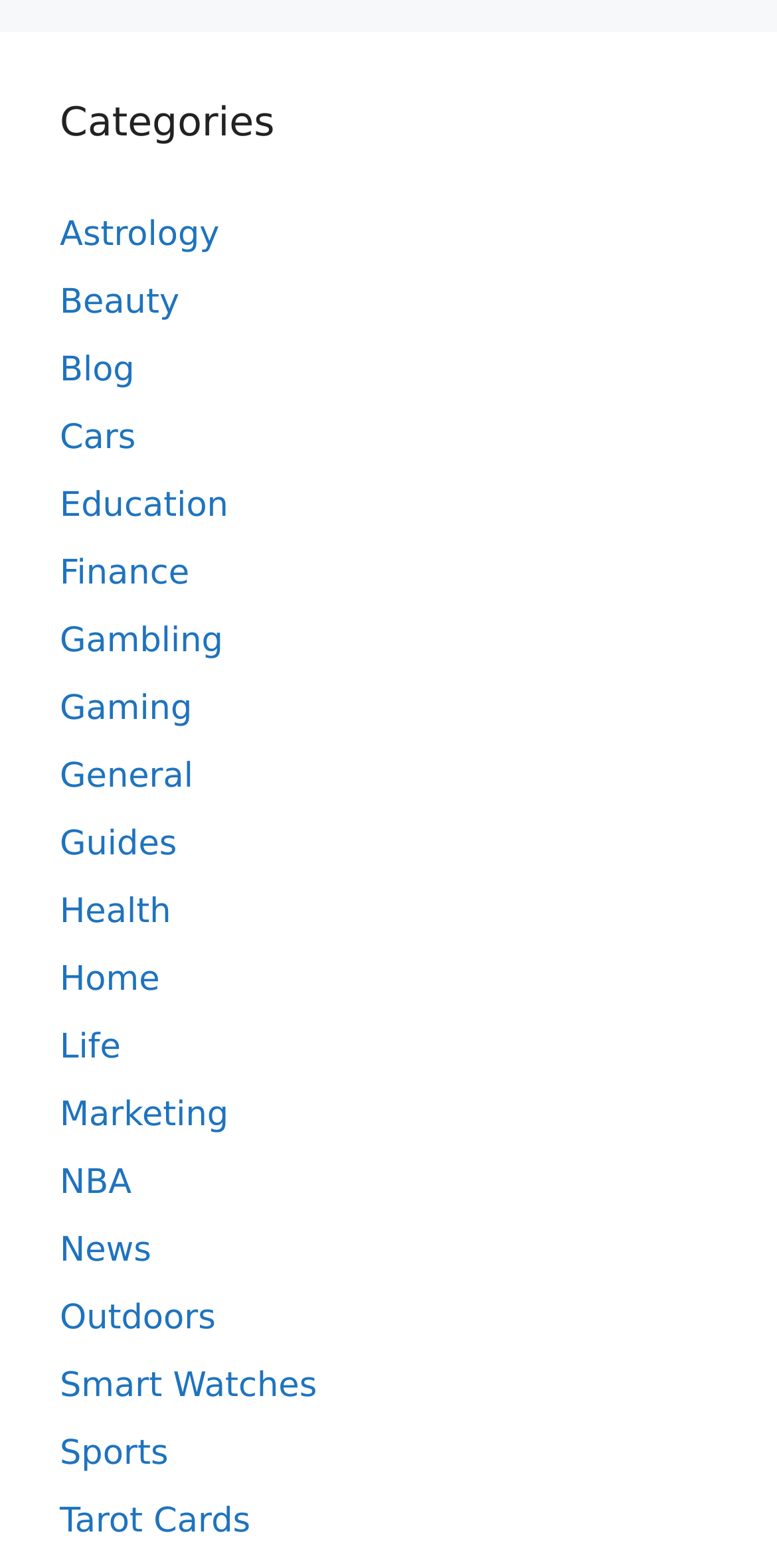What categories are available on this webpage?
Utilize the image to construct a detailed and well-explained answer.

By examining the webpage, I can see a heading 'Categories' followed by multiple links, each representing a different category, such as Astrology, Beauty, Blog, and so on. This suggests that the webpage provides access to multiple categories.